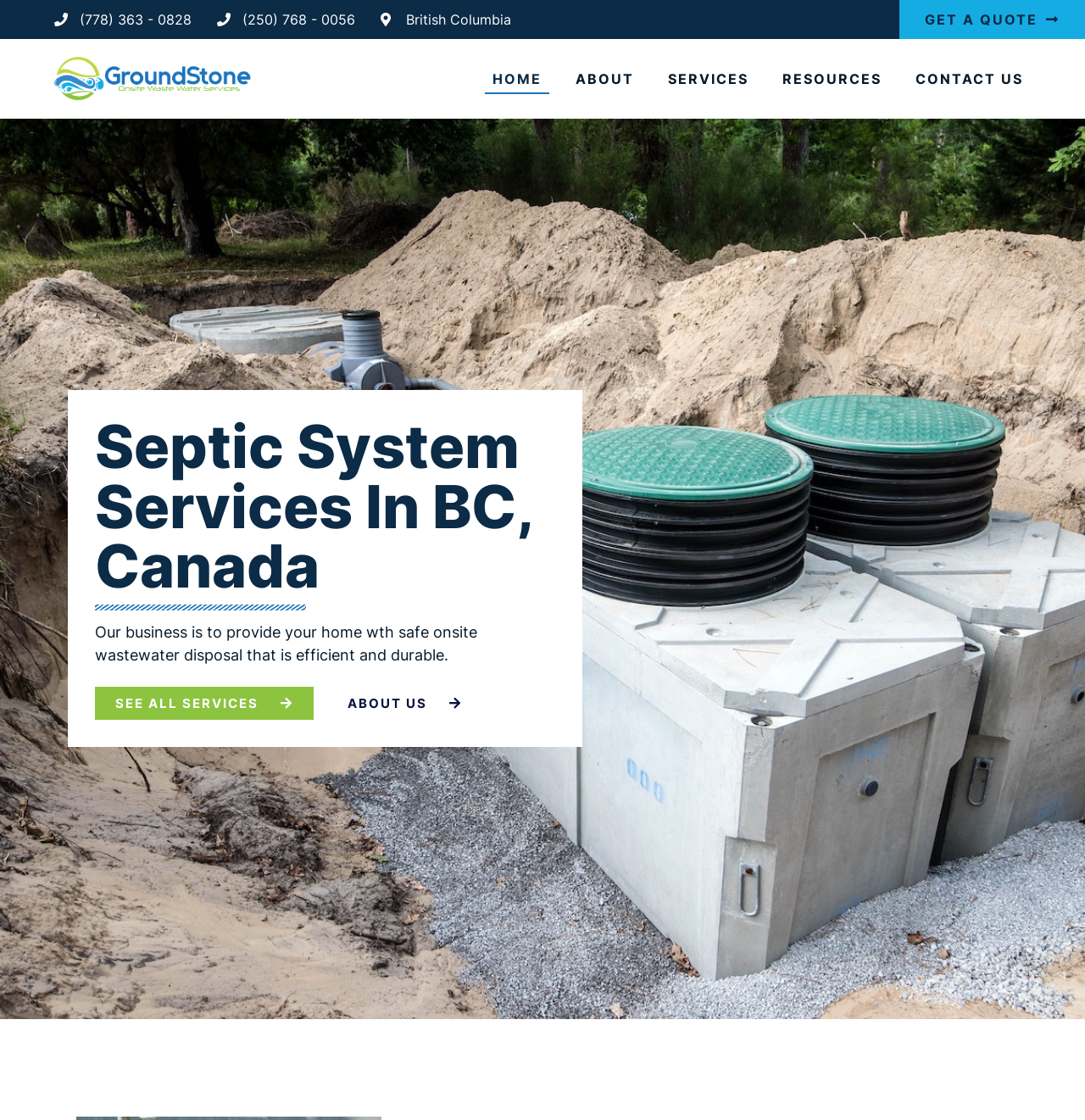What is the purpose of the 'GET A QUOTE' button?
Based on the image, answer the question with as much detail as possible.

The 'GET A QUOTE' button is likely used to request a quote for the company's services, which is a common practice in the industry. This button is prominently displayed at the top right corner of the page.